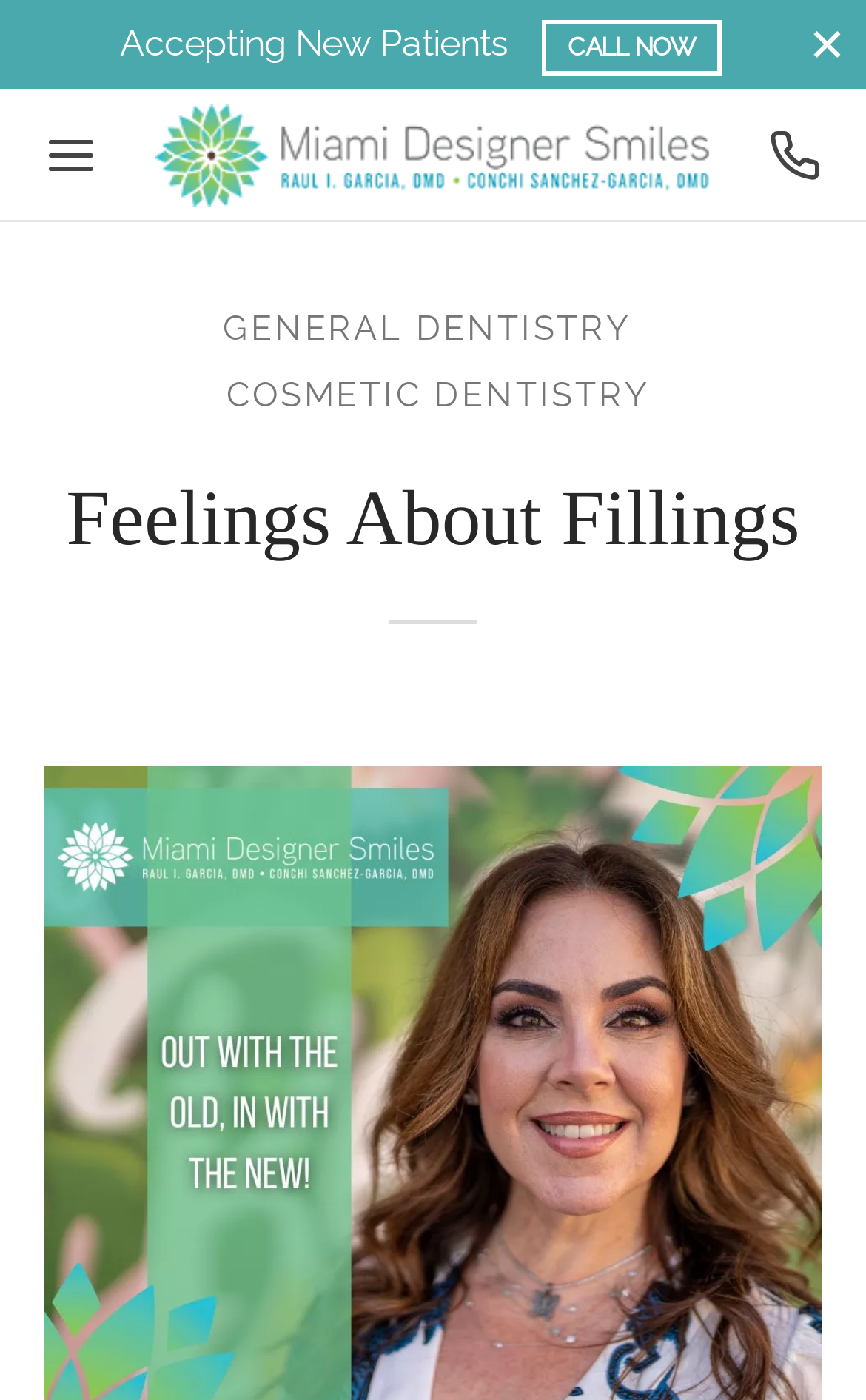Based on the element description, predict the bounding box coordinates (top-left x, top-left y, bottom-right x, bottom-right y) for the UI element in the screenshot: Menu

[0.051, 0.082, 0.113, 0.14]